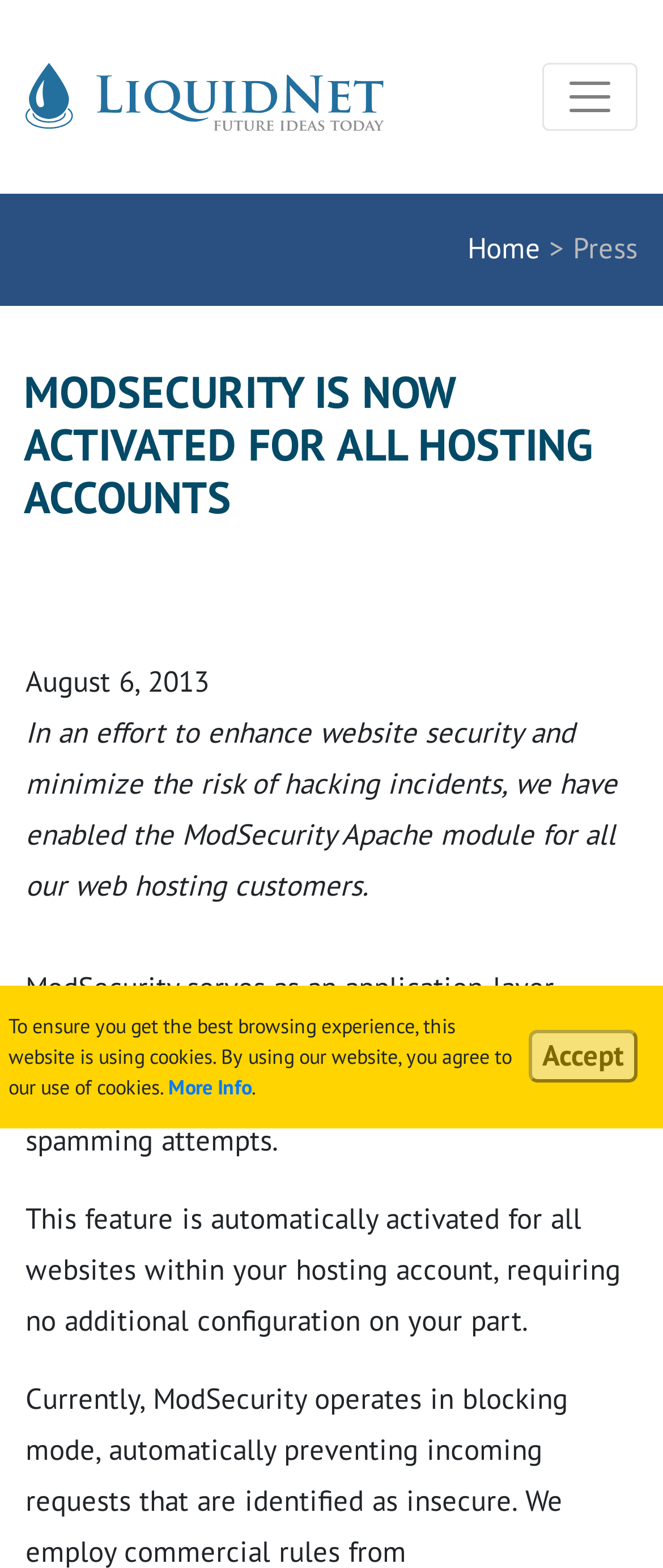Respond to the question below with a single word or phrase: What is the purpose of ModSecurity?

Enhance website security